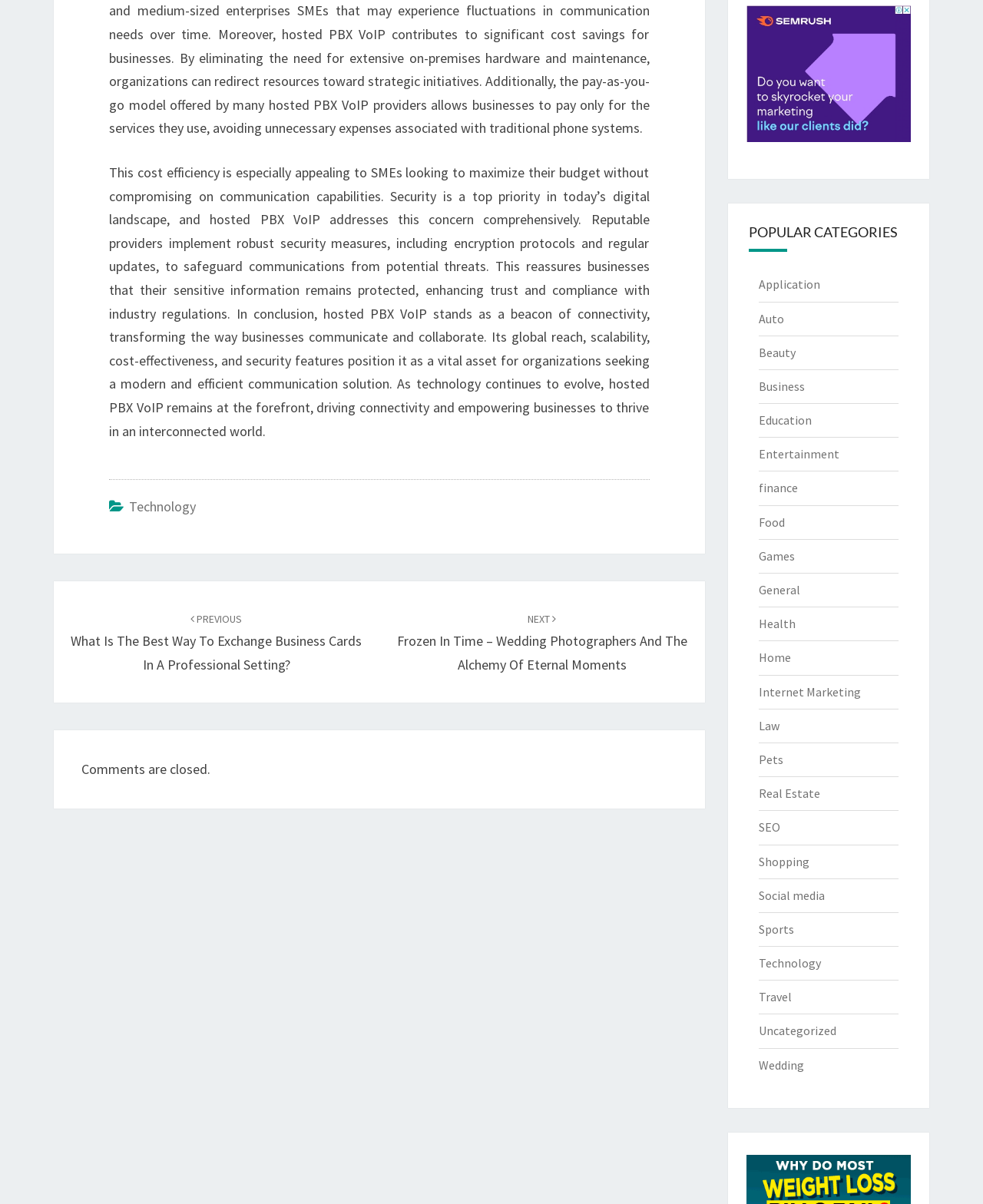Use a single word or phrase to answer the question: Is commenting allowed on this article?

No